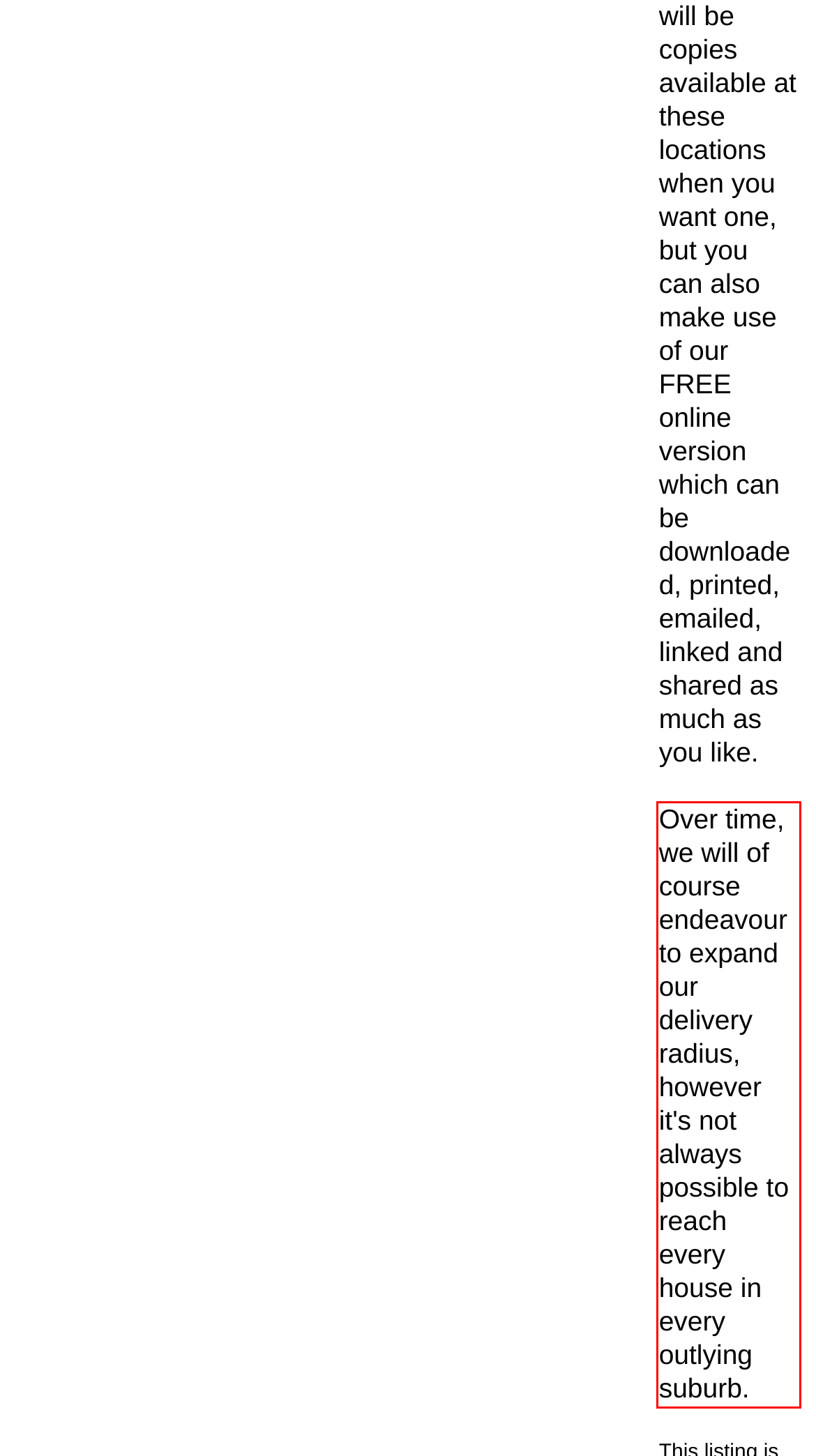You are provided with a screenshot of a webpage that includes a UI element enclosed in a red rectangle. Extract the text content inside this red rectangle.

Over time, we will of course endeavour to expand our delivery radius, however it's not always possible to reach every house in every outlying suburb.